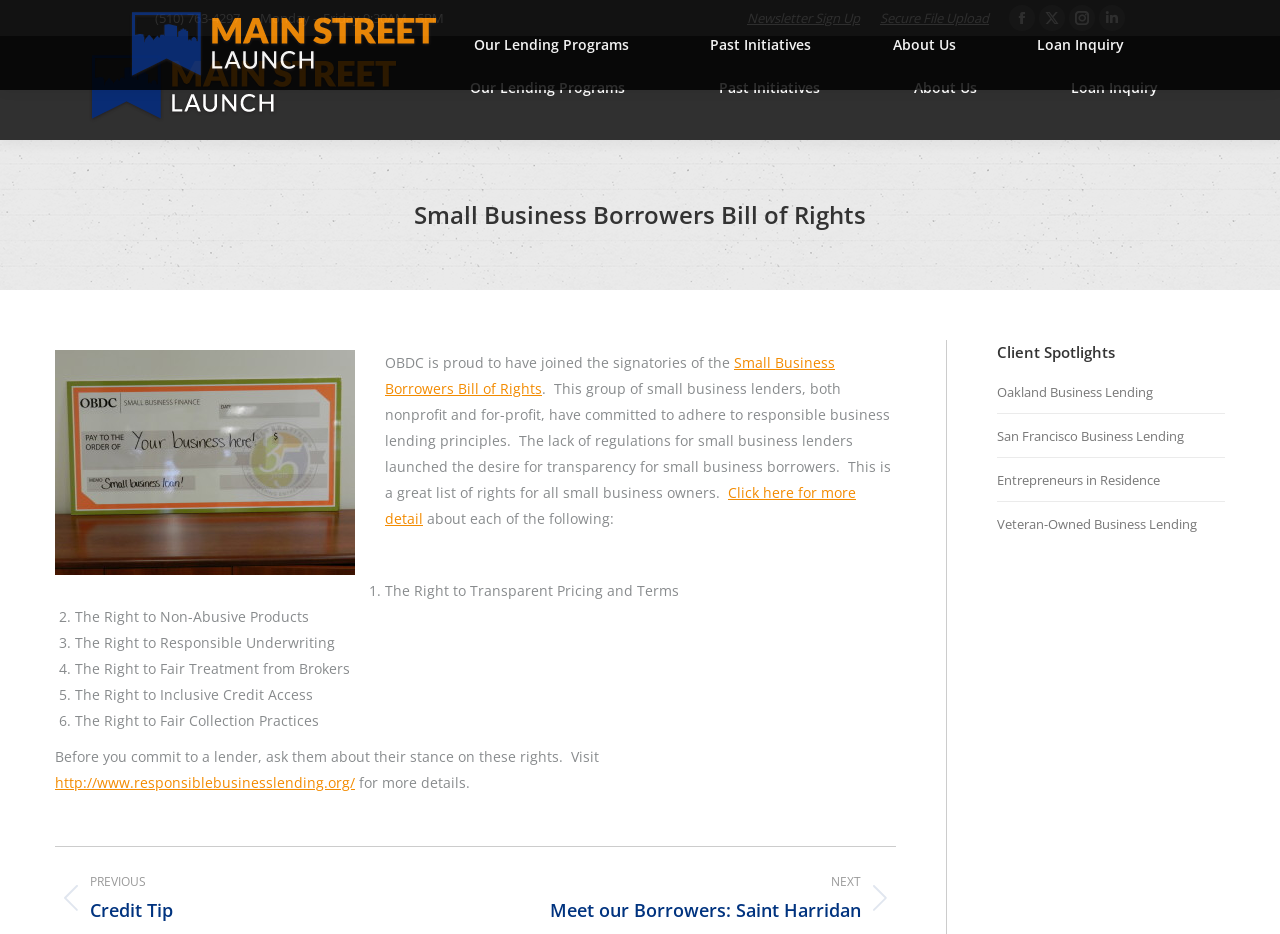Please identify the bounding box coordinates of the element's region that should be clicked to execute the following instruction: "Click on the 'Careers' link". The bounding box coordinates must be four float numbers between 0 and 1, i.e., [left, top, right, bottom].

None